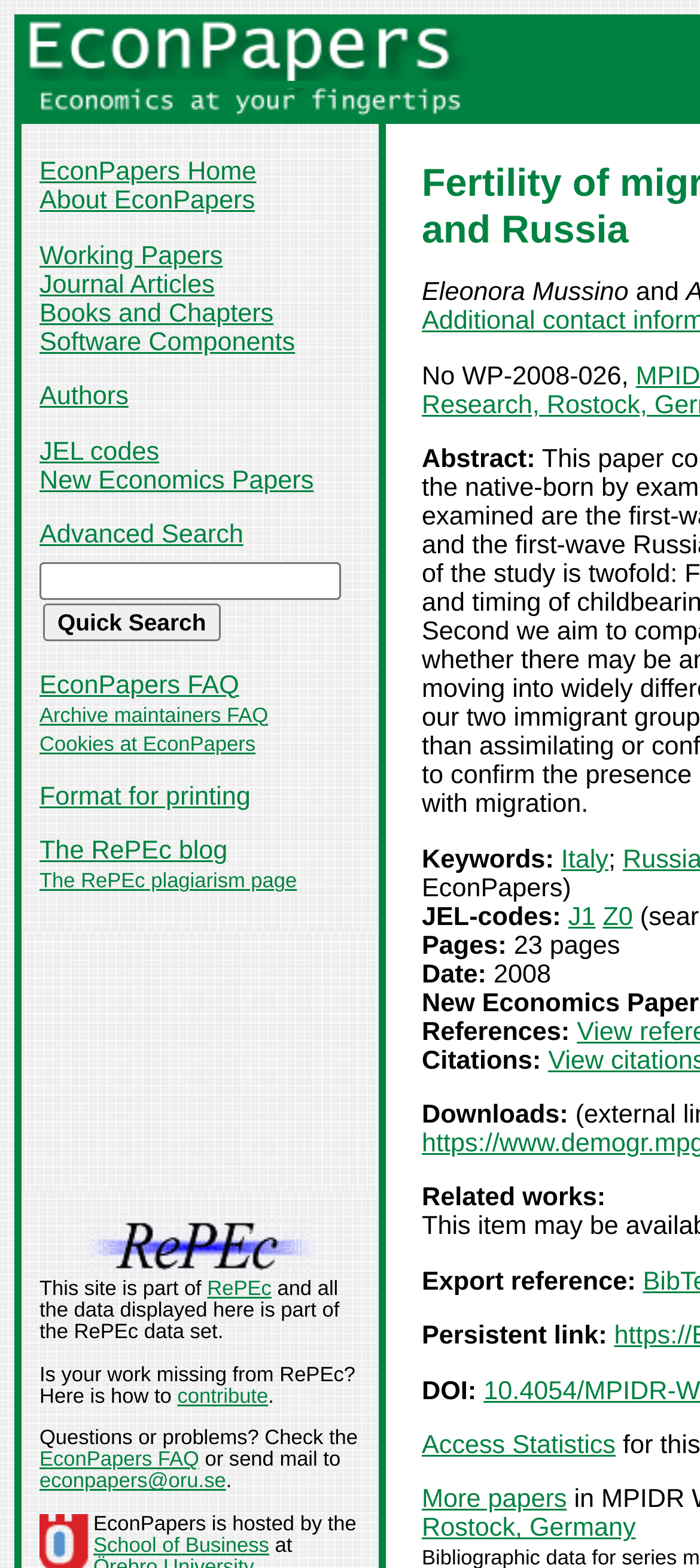Predict the bounding box of the UI element based on this description: "Authors".

[0.056, 0.244, 0.184, 0.263]